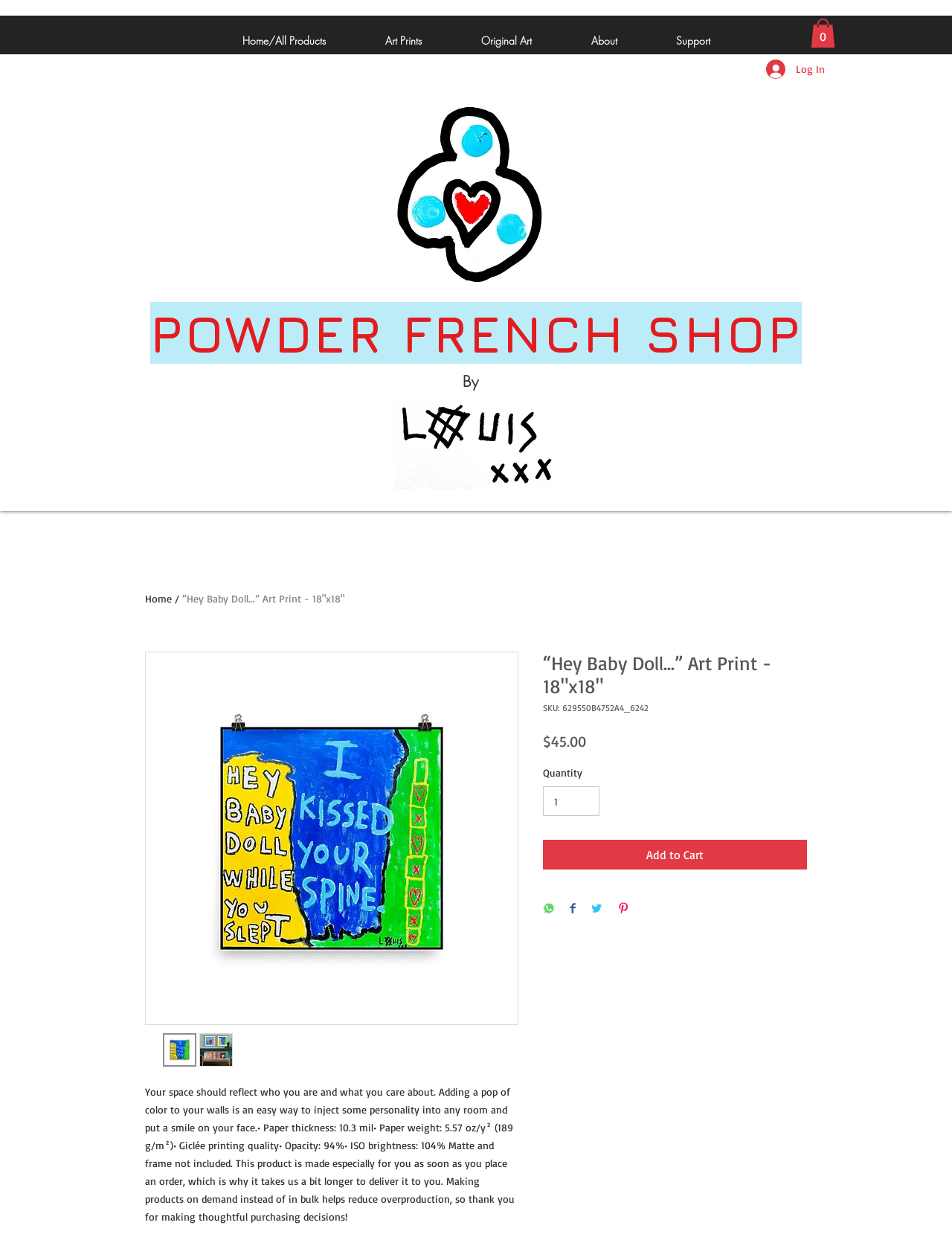Specify the bounding box coordinates of the area to click in order to execute this command: 'Click on the 'Home/All Products' link'. The coordinates should consist of four float numbers ranging from 0 to 1, and should be formatted as [left, top, right, bottom].

[0.223, 0.013, 0.373, 0.043]